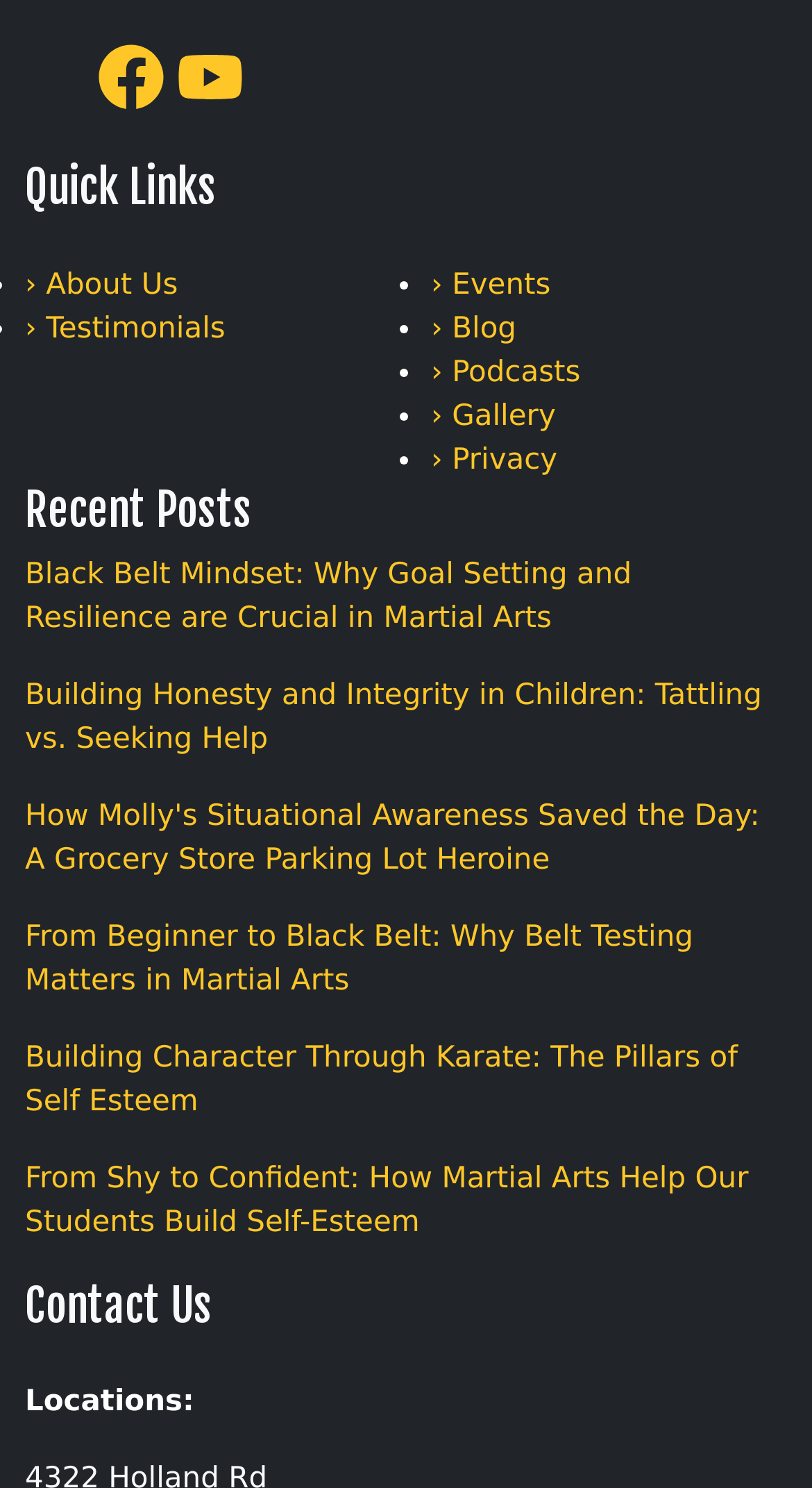Please find and report the bounding box coordinates of the element to click in order to perform the following action: "visit Black Belt Mindset article". The coordinates should be expressed as four float numbers between 0 and 1, in the format [left, top, right, bottom].

[0.031, 0.372, 0.969, 0.43]